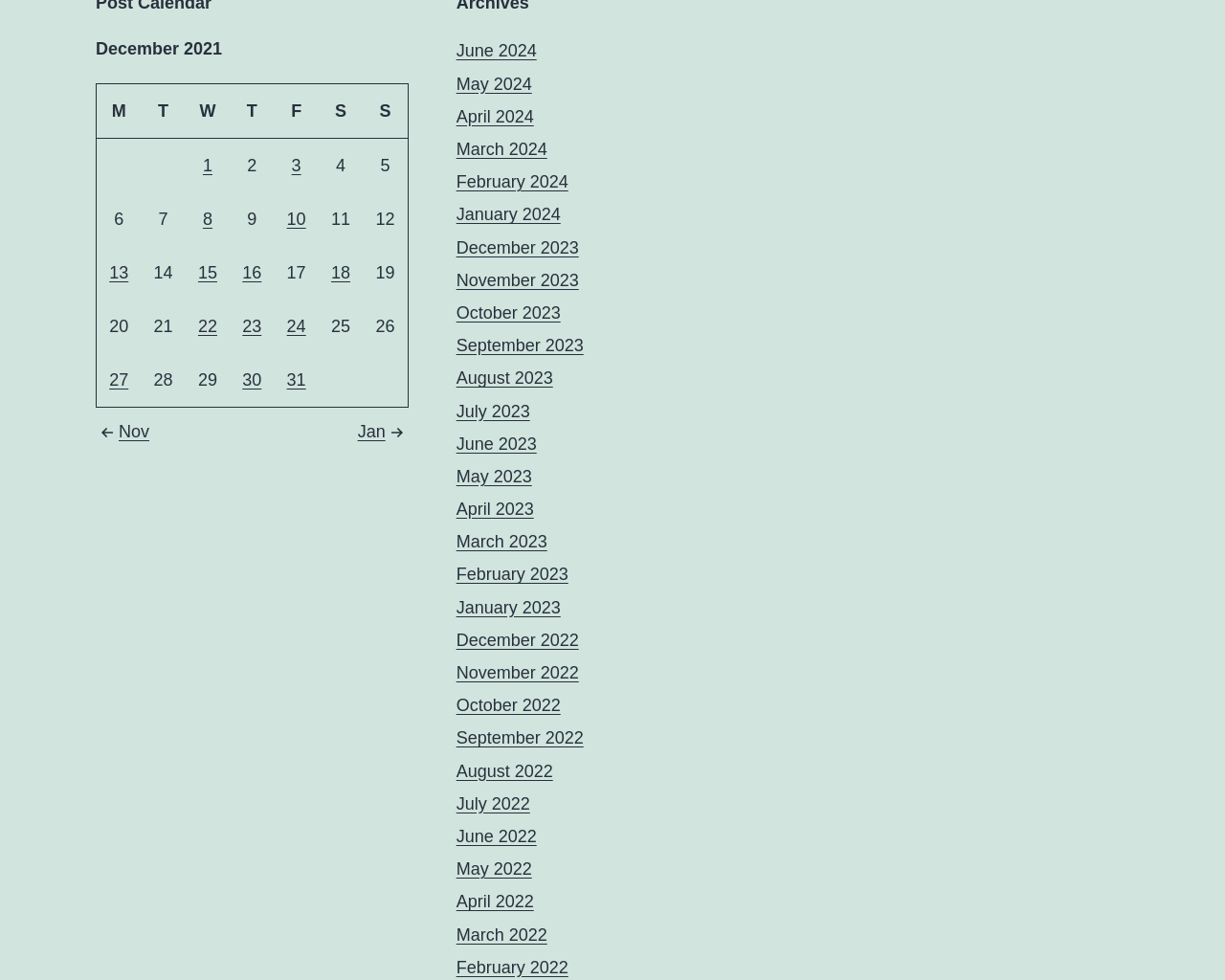What is the purpose of the links in the navigation section?
Please answer the question as detailed as possible.

The links in the navigation section, such as 'Nov', 'Jan', and others, allow the user to navigate to other months, presumably to view the posts published in those months.